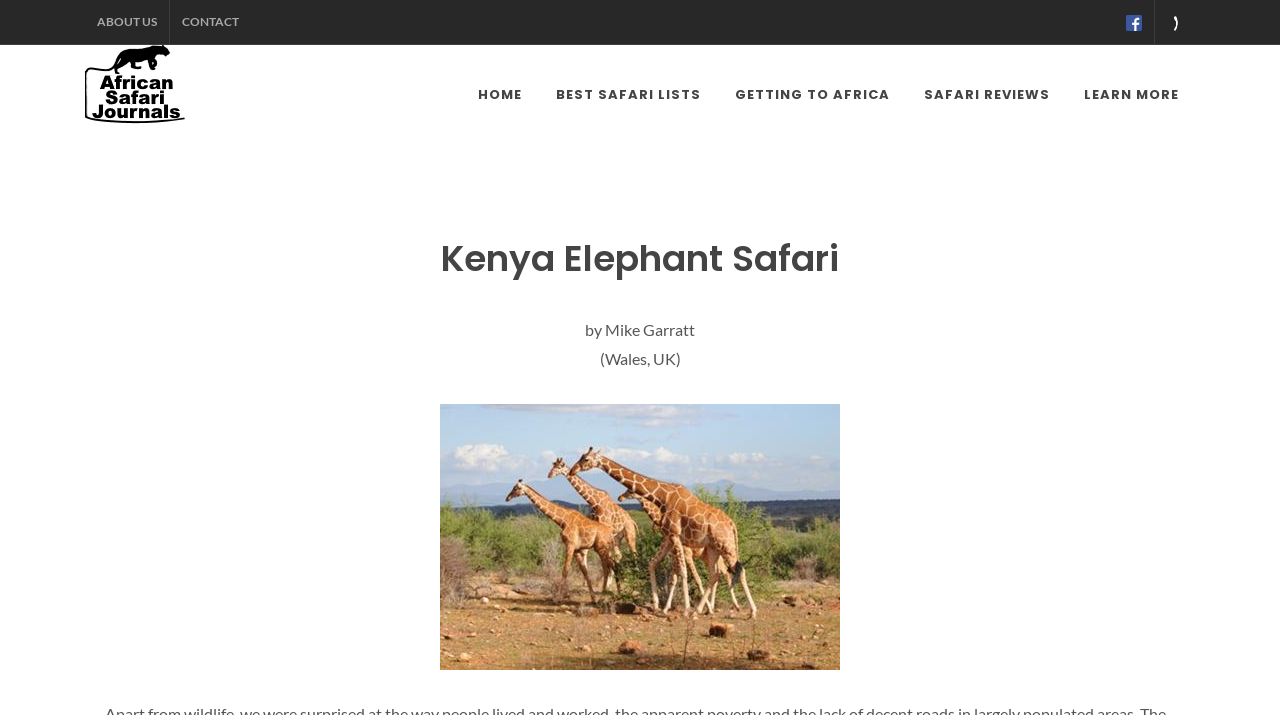Please identify the bounding box coordinates of the clickable area that will allow you to execute the instruction: "view safari reviews on facebook".

[0.87, 0.0, 0.902, 0.062]